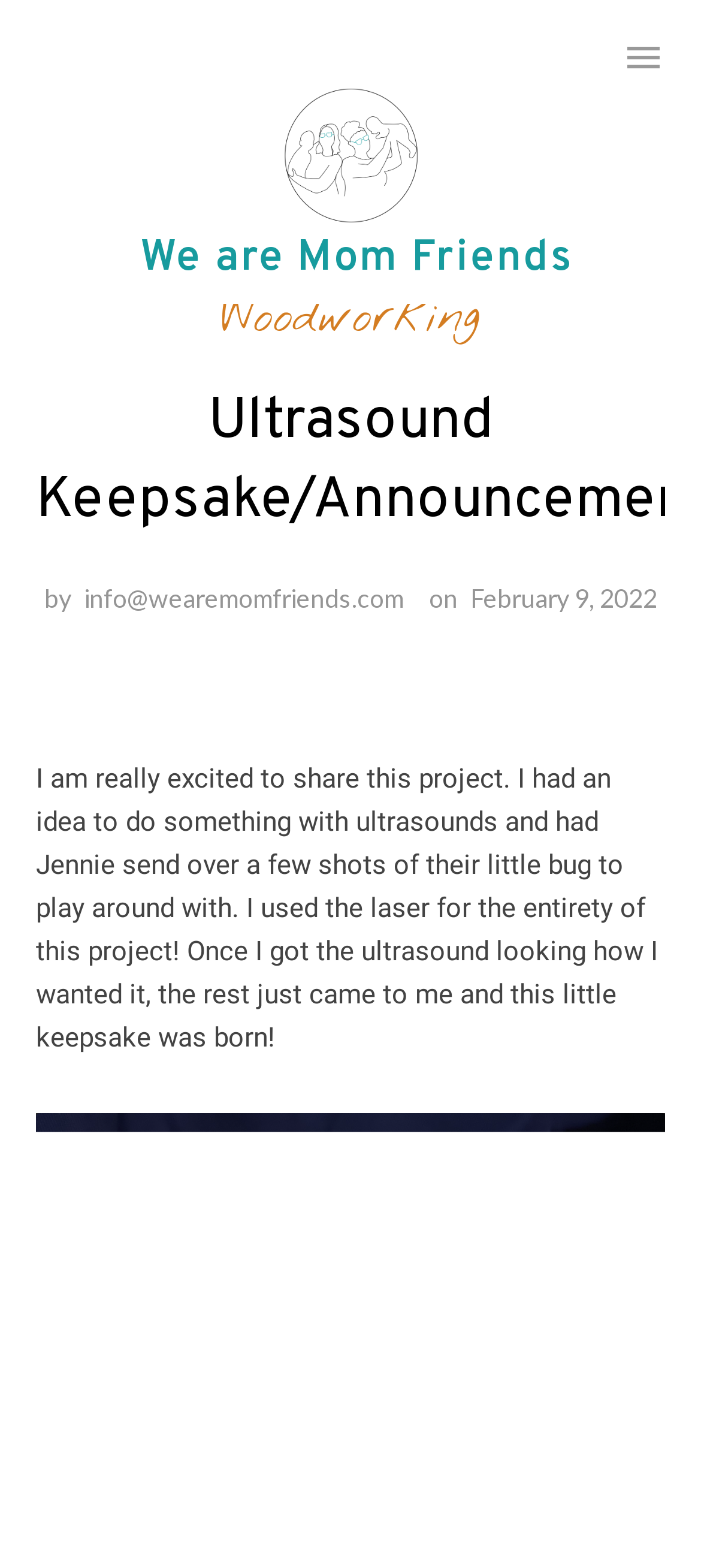What is the project about?
Answer with a single word or phrase by referring to the visual content.

Ultrasound keepsake